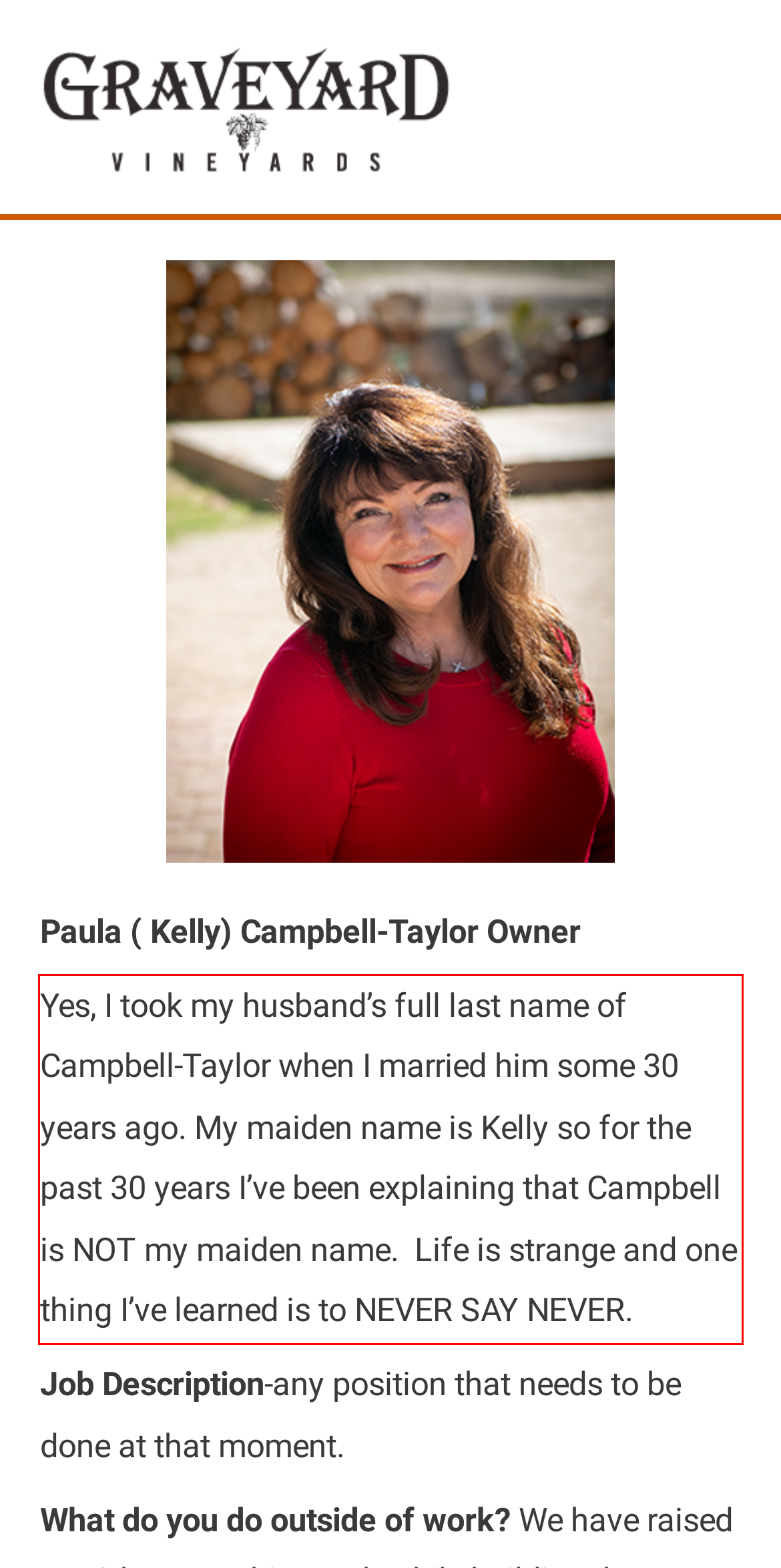You have a screenshot of a webpage where a UI element is enclosed in a red rectangle. Perform OCR to capture the text inside this red rectangle.

Yes, I took my husband’s full last name of Campbell-Taylor when I married him some 30 years ago. My maiden name is Kelly so for the past 30 years I’ve been explaining that Campbell is NOT my maiden name. Life is strange and one thing I’ve learned is to NEVER SAY NEVER.